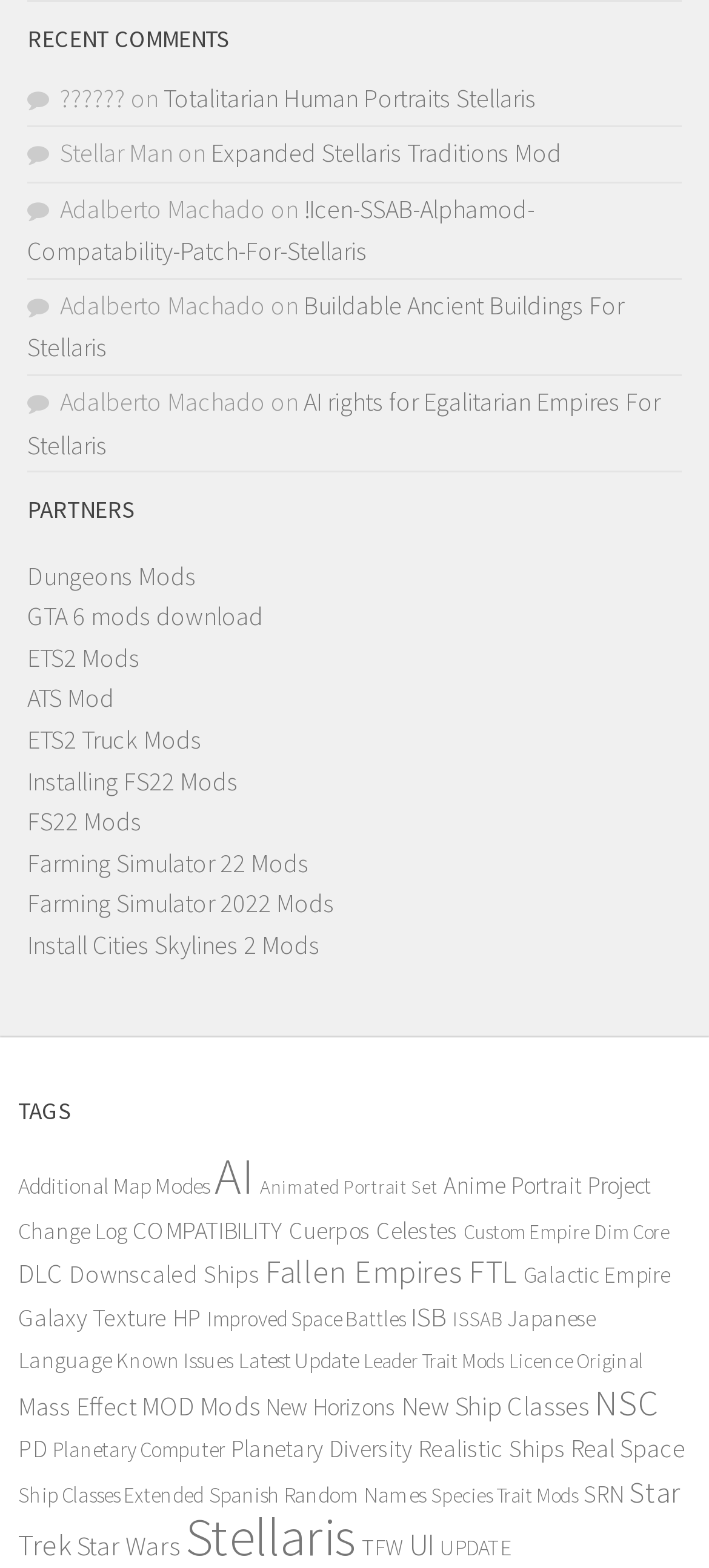Answer with a single word or phrase: 
What is the category of the link 'Dungeons Mods'?

PARTNERS